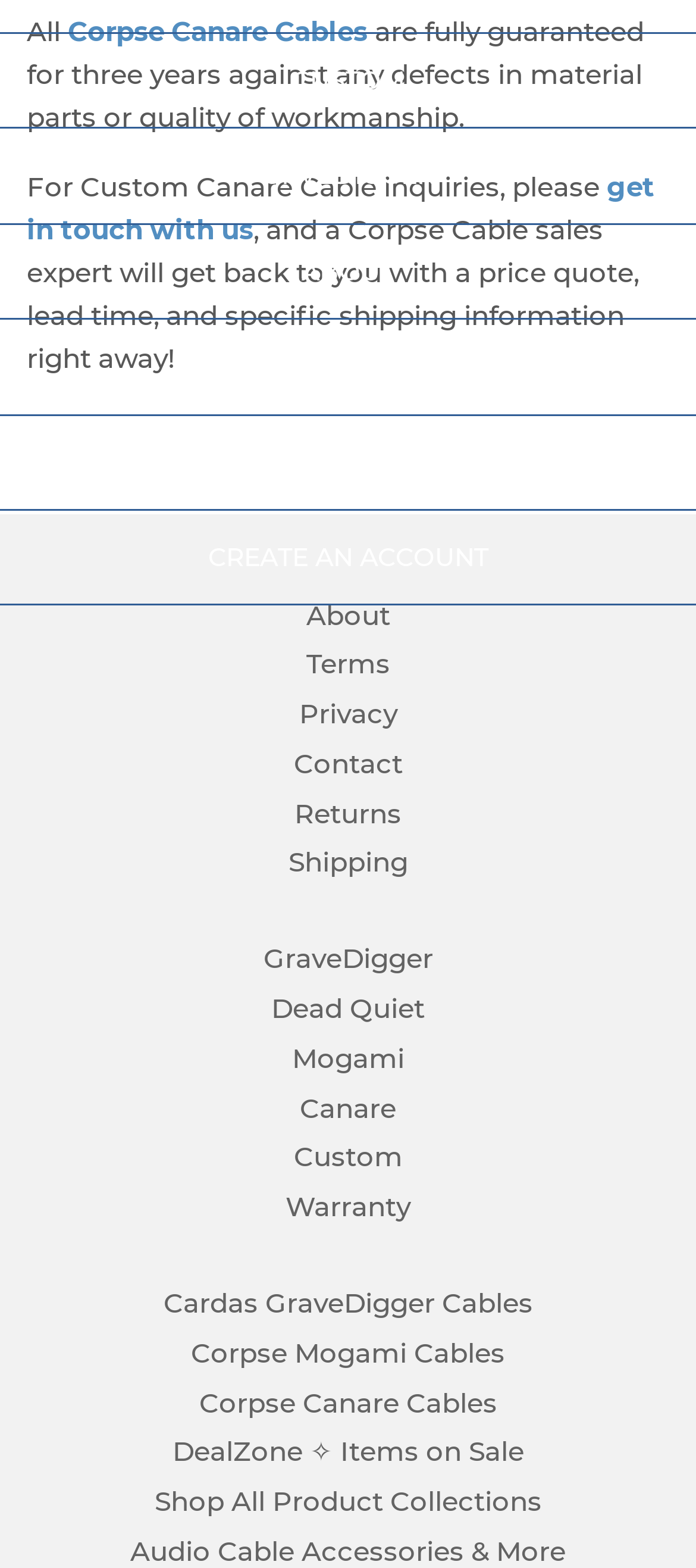Determine the bounding box coordinates of the UI element that matches the following description: "Corpse Canare Cables". The coordinates should be four float numbers between 0 and 1 in the format [left, top, right, bottom].

[0.097, 0.009, 0.528, 0.03]